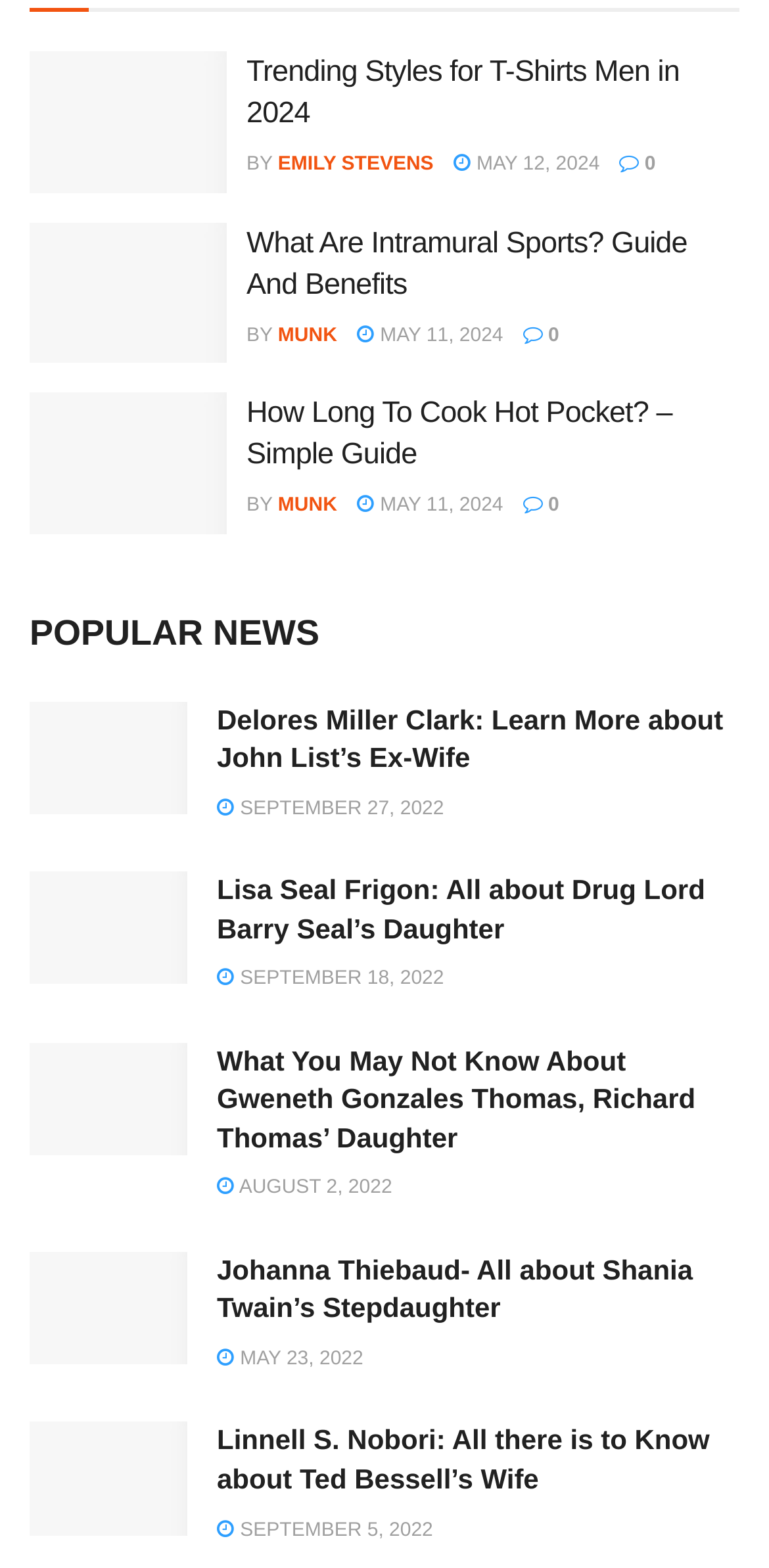Given the description: "September 5, 2022", determine the bounding box coordinates of the UI element. The coordinates should be formatted as four float numbers between 0 and 1, [left, top, right, bottom].

[0.282, 0.969, 0.563, 0.983]